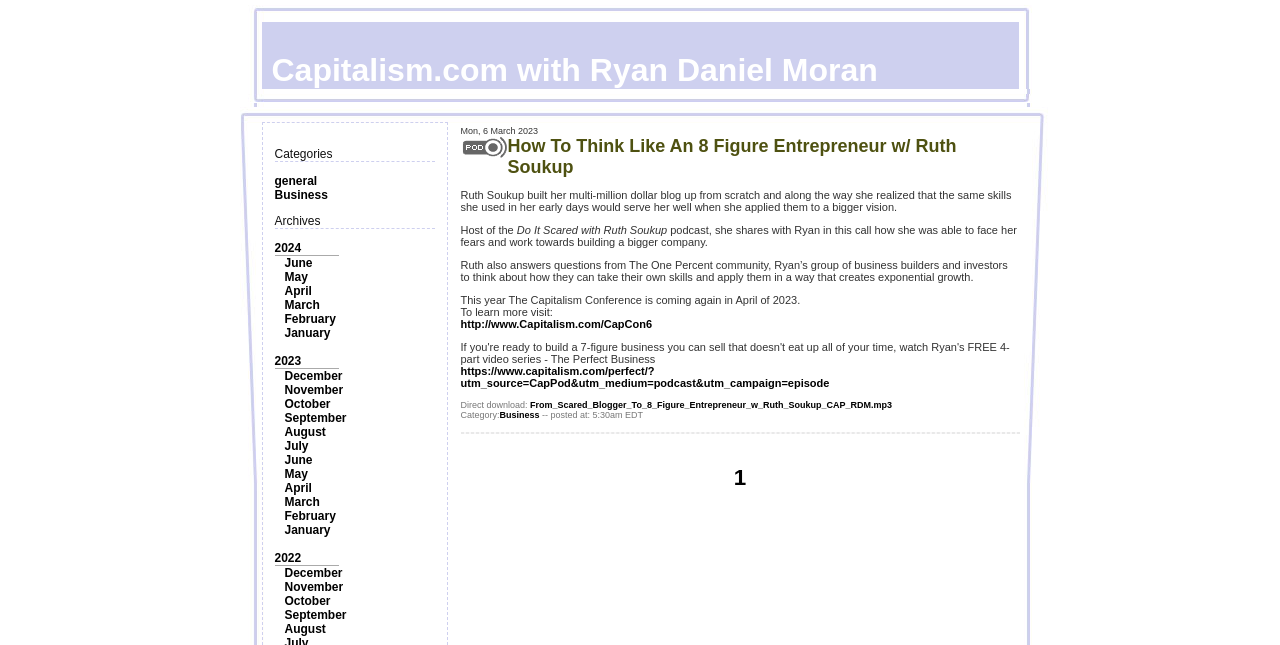Highlight the bounding box coordinates of the element that should be clicked to carry out the following instruction: "Click on the 'general' category". The coordinates must be given as four float numbers ranging from 0 to 1, i.e., [left, top, right, bottom].

[0.214, 0.27, 0.248, 0.291]